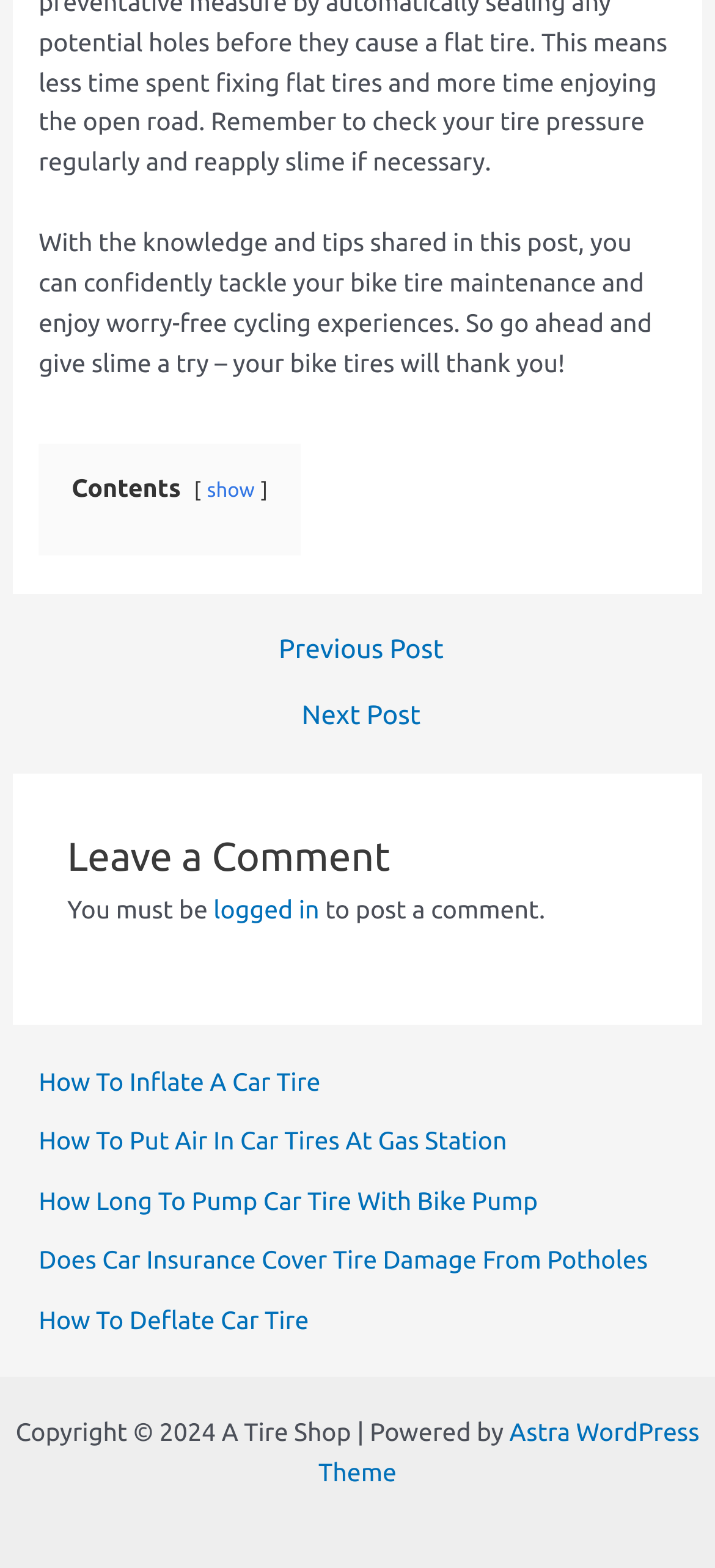Determine the bounding box of the UI component based on this description: "show". The bounding box coordinates should be four float values between 0 and 1, i.e., [left, top, right, bottom].

[0.29, 0.306, 0.356, 0.32]